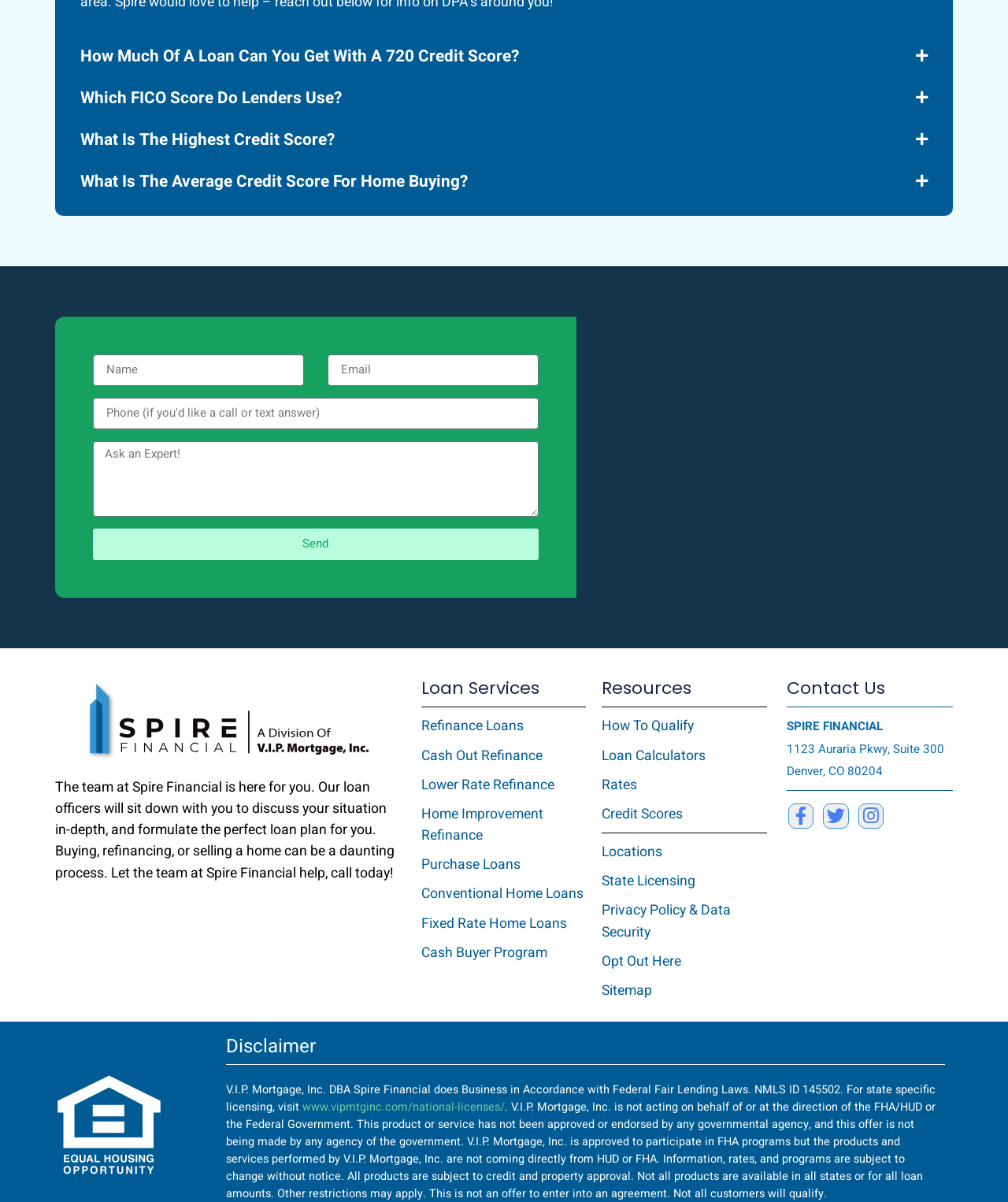Please provide the bounding box coordinates in the format (top-left x, top-left y, bottom-right x, bottom-right y). Remember, all values are floating point numbers between 0 and 1. What is the bounding box coordinate of the region described as: Cash Out Refinance

[0.418, 0.62, 0.582, 0.637]